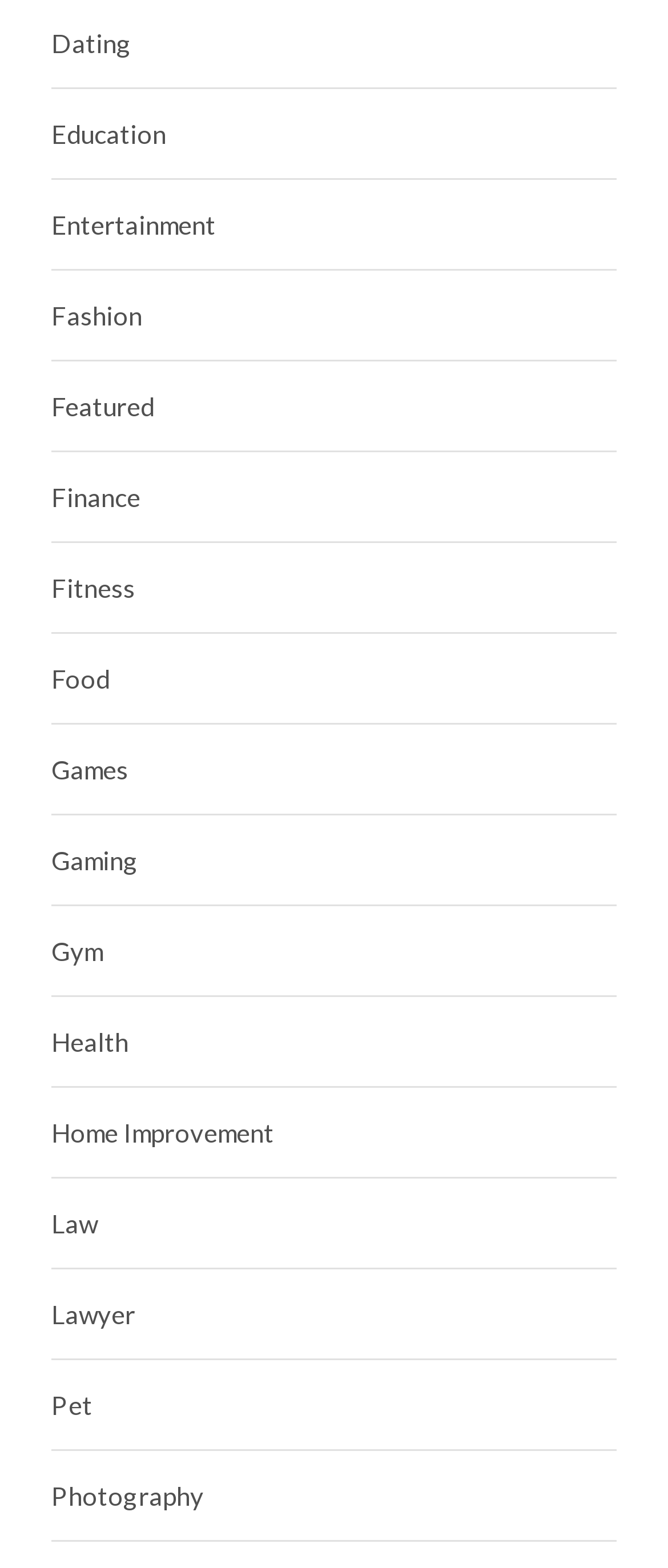What is the last category listed?
Based on the image, respond with a single word or phrase.

Photography